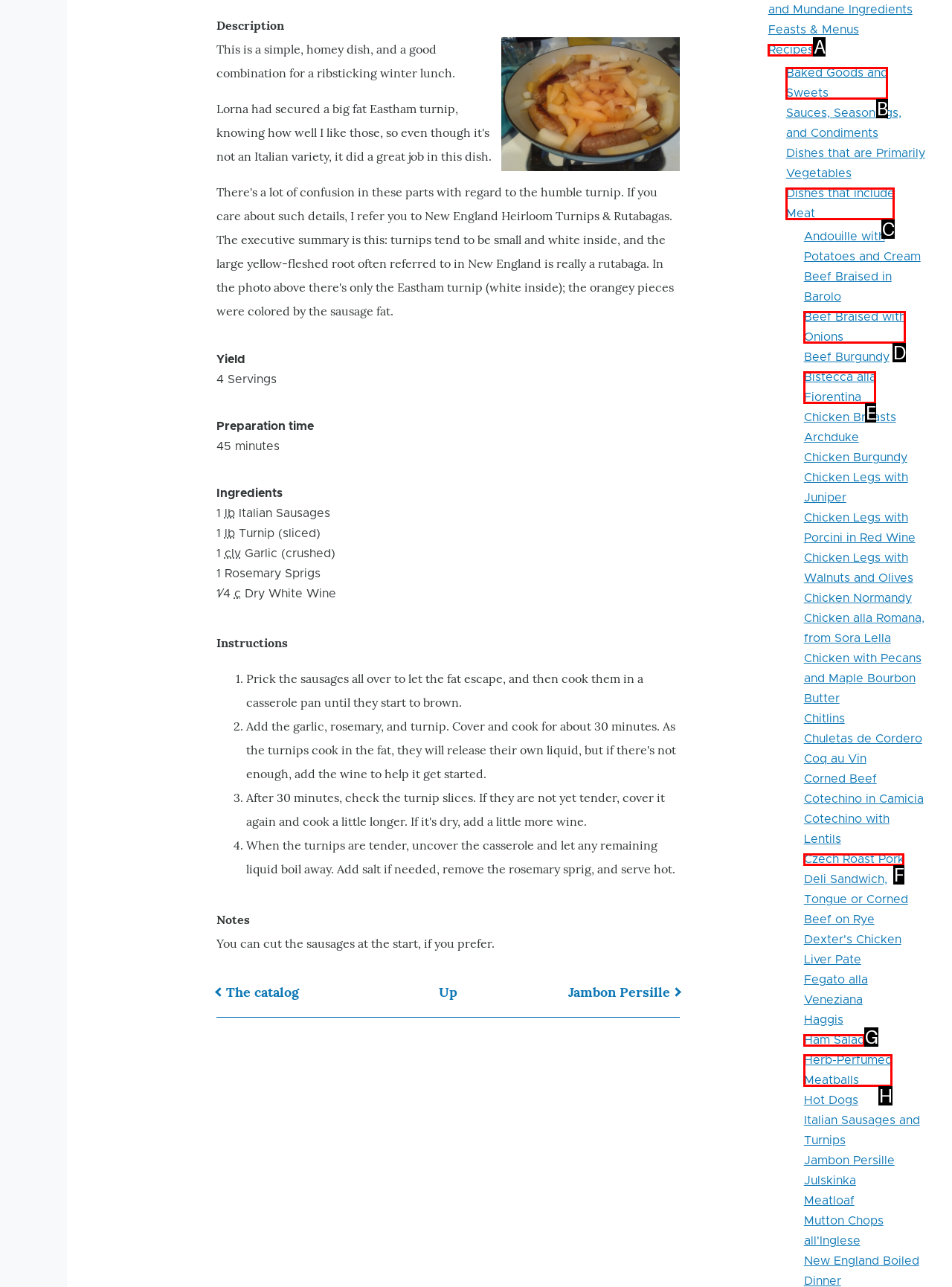Select the HTML element that fits the following description: Baked Goods and Sweets
Provide the letter of the matching option.

B